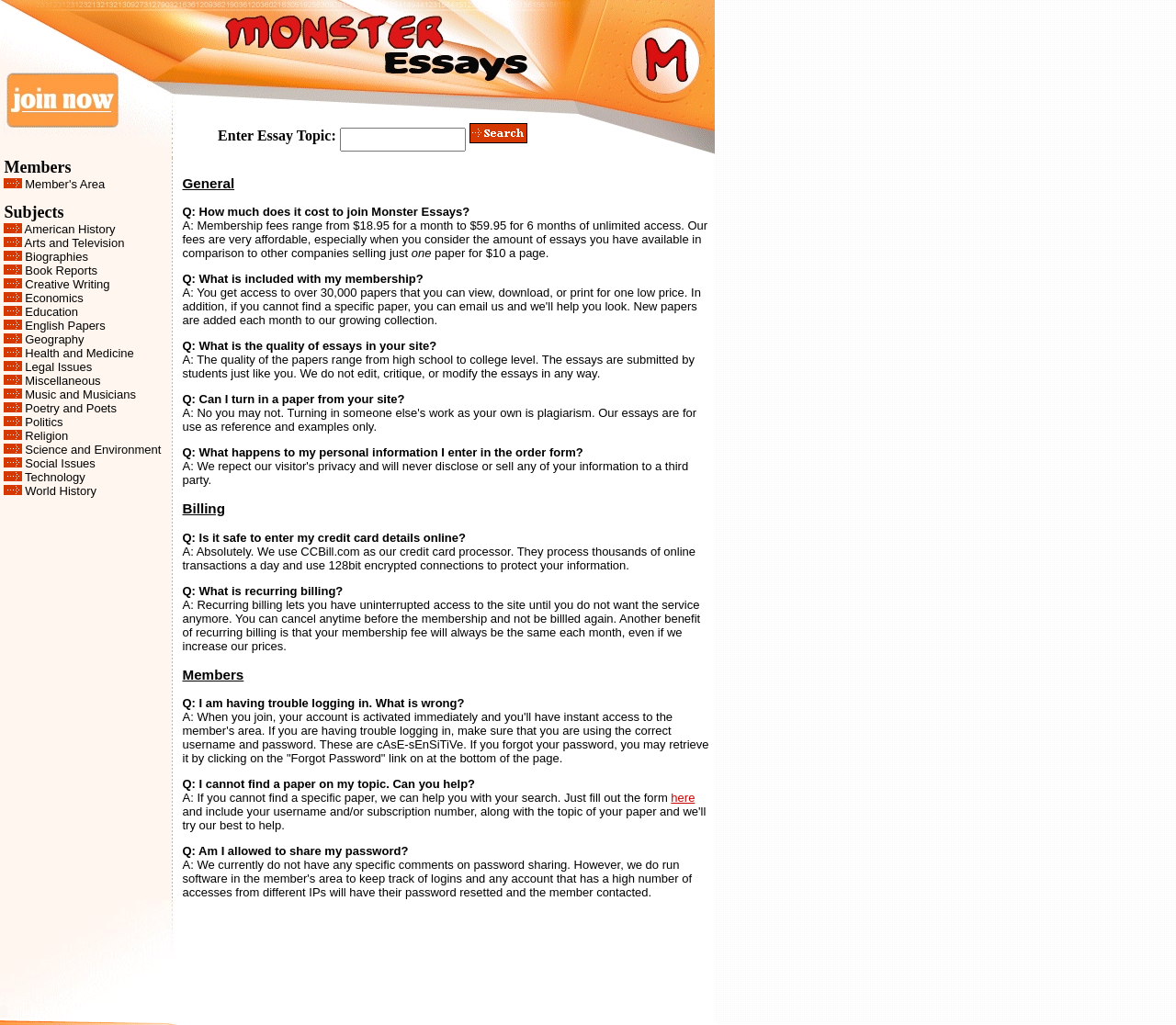Find the bounding box coordinates for the UI element that matches this description: "Ping Identity".

None